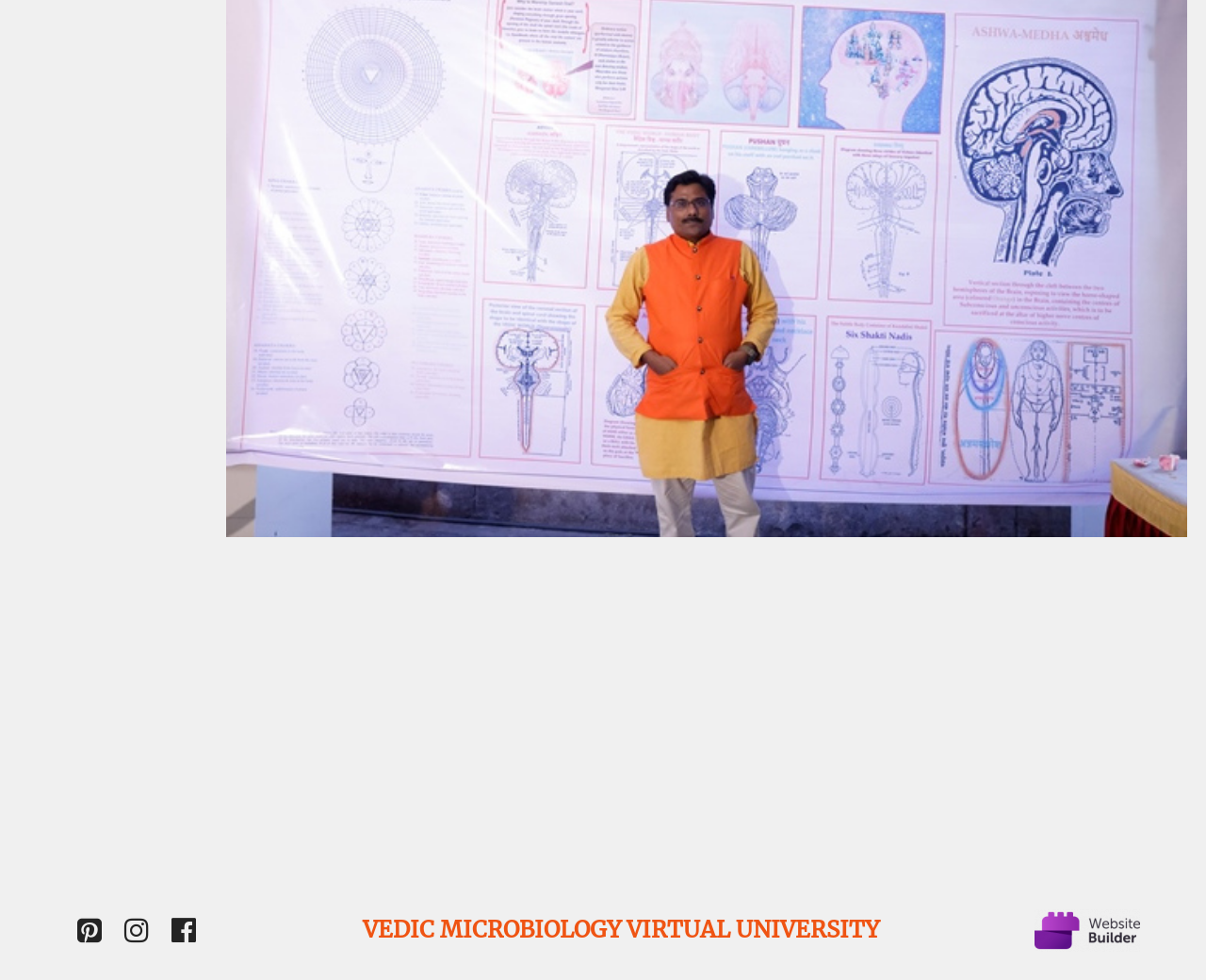Give a succinct answer to this question in a single word or phrase: 
What is the purpose of the webpage?

Virtual University